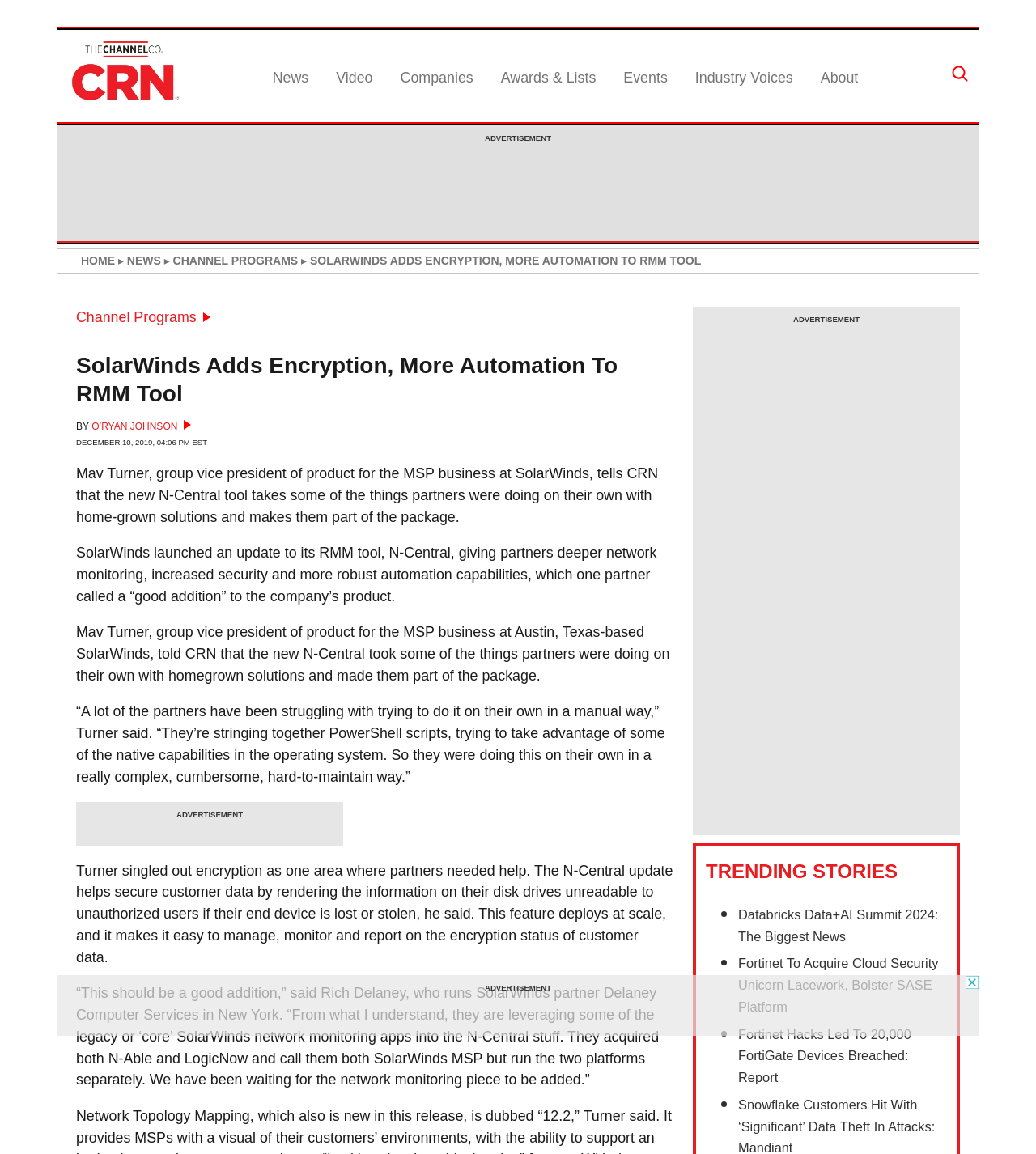What is the topic of the trending stories section?
Based on the image, give a one-word or short phrase answer.

Technology news